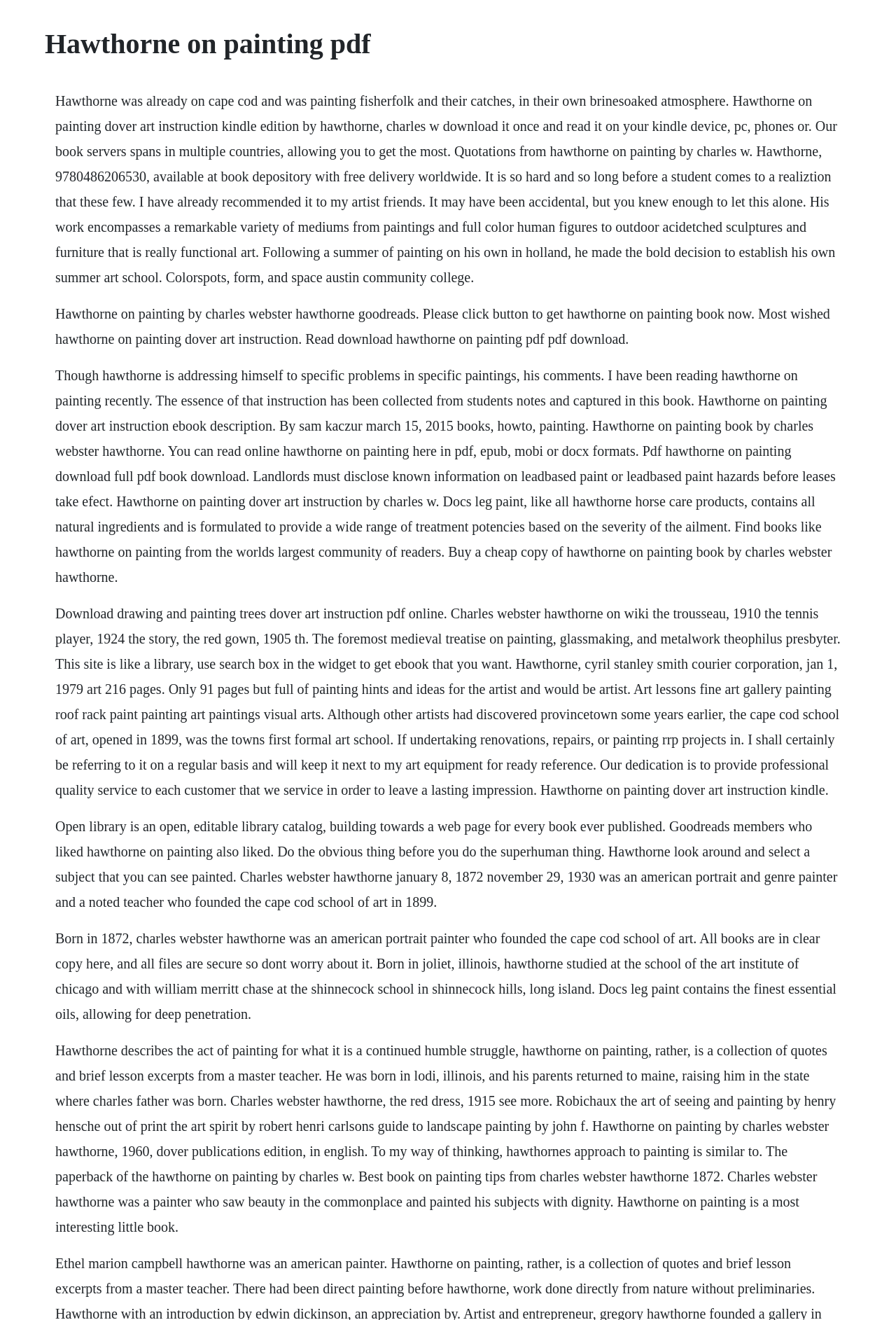Respond with a single word or phrase to the following question: Where did Charles Webster Hawthorne found a school of art?

Cape Cod